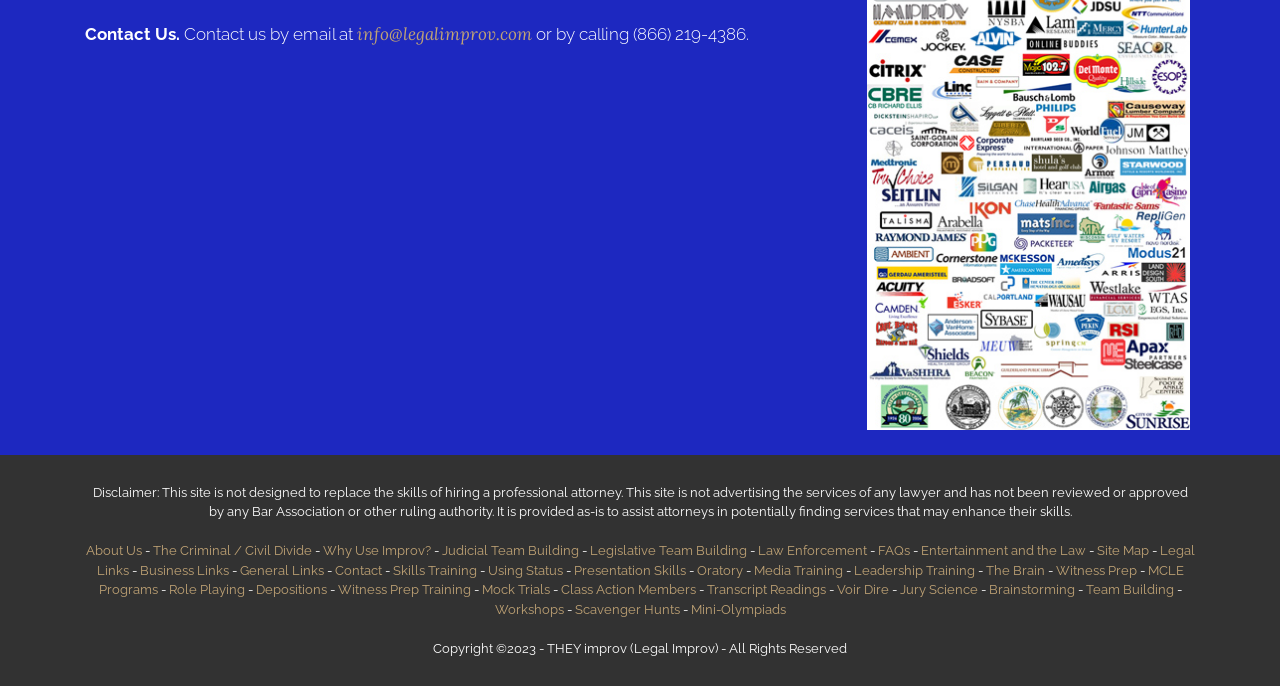Provide a one-word or short-phrase response to the question:
What type of training is offered by the 'Witness Prep' link?

Witness preparation